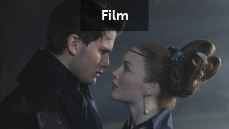Provide a thorough description of the image, including all visible elements.

This image features a dramatic moment from the film "Great Expectations," depicting a close interaction between two characters, capturing the emotional tension of the scene. The male character, dressed in dark attire, gazes intently at the female character, who is portrayed with an elegant updo accented by a decorative hair piece. This striking visual is underscored by the label "Film," suggesting this image is part of a cinematic exploration or discussion. The film's themes can relate to literary adaptations, character dynamics, and emotional storytelling, emphasizing the significance of these characters within the narrative. The image evokes the essence of the film's adaptation of Charles Dickens' classic tale, showcasing romance, mystery, and the complexity of relationships.